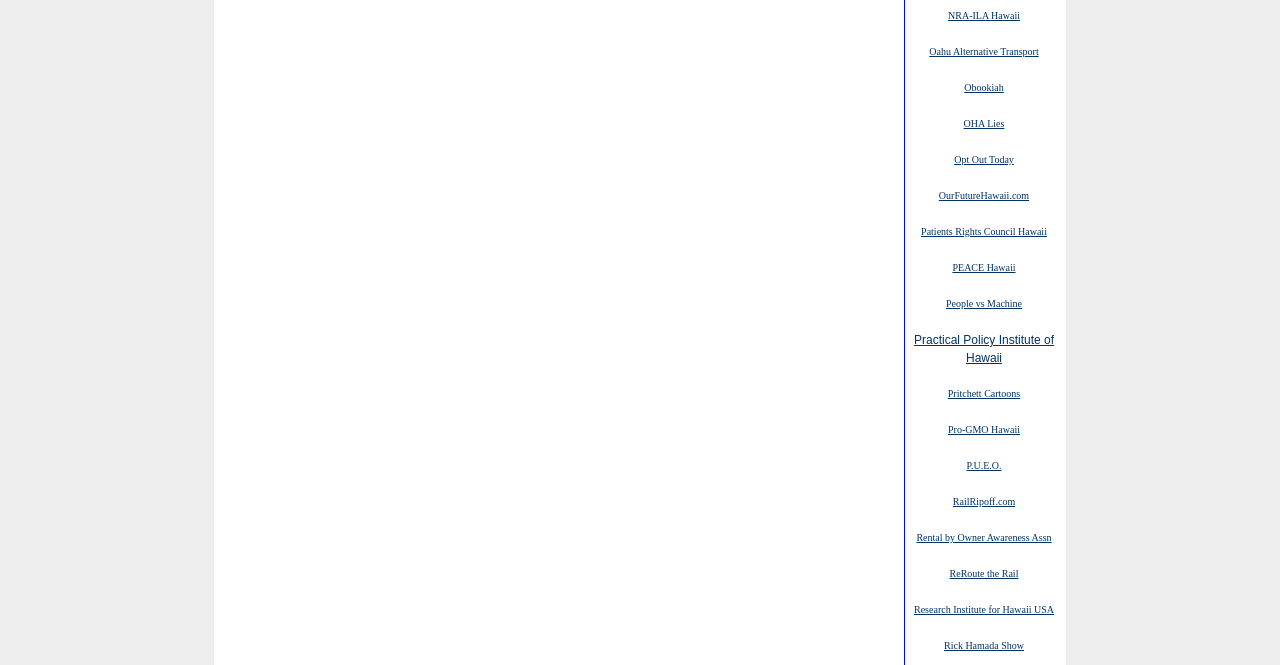Find and indicate the bounding box coordinates of the region you should select to follow the given instruction: "explore Patients Rights Council Hawaii".

[0.72, 0.337, 0.818, 0.358]